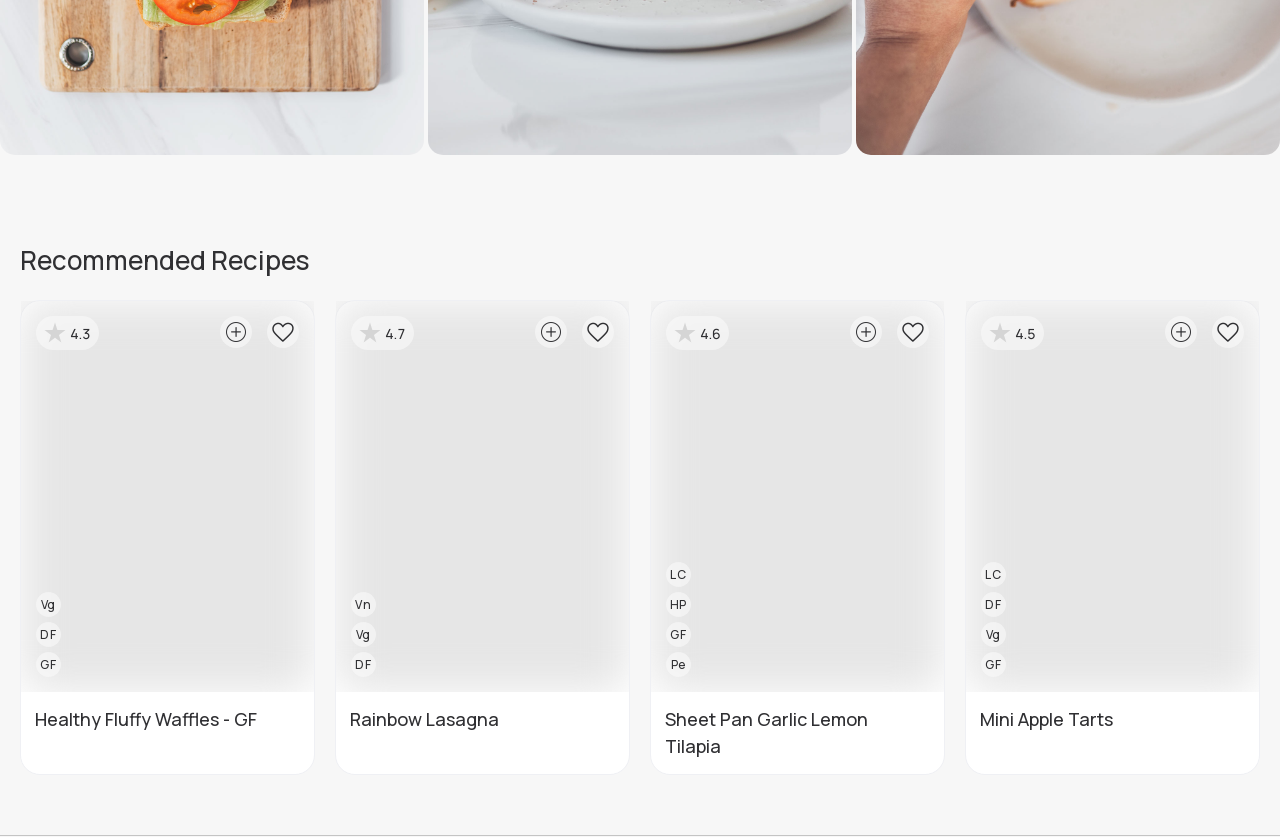Extract the bounding box of the UI element described as: "GFGluten Free".

[0.766, 0.779, 0.786, 0.809]